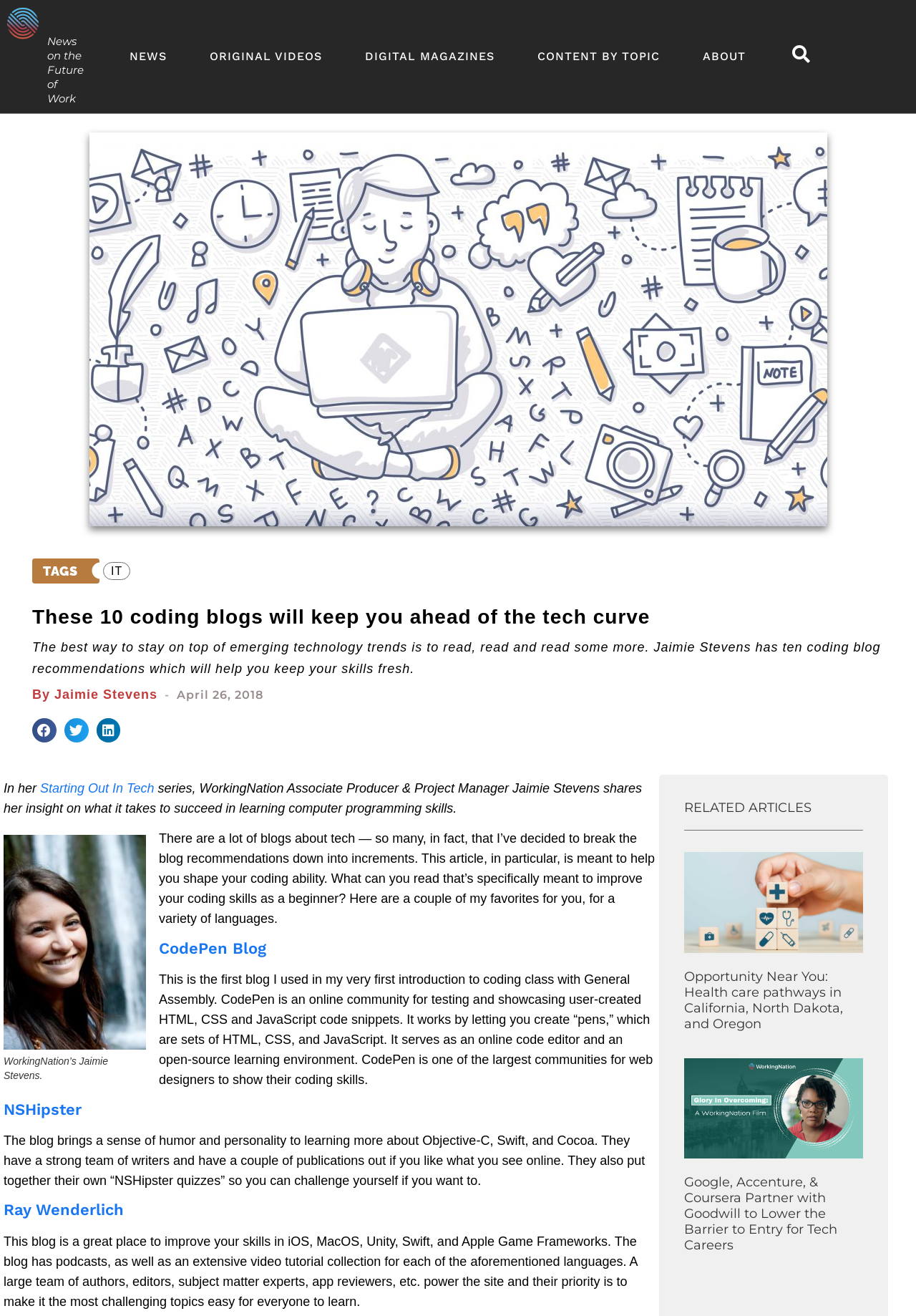Pinpoint the bounding box coordinates for the area that should be clicked to perform the following instruction: "Add to cart".

None